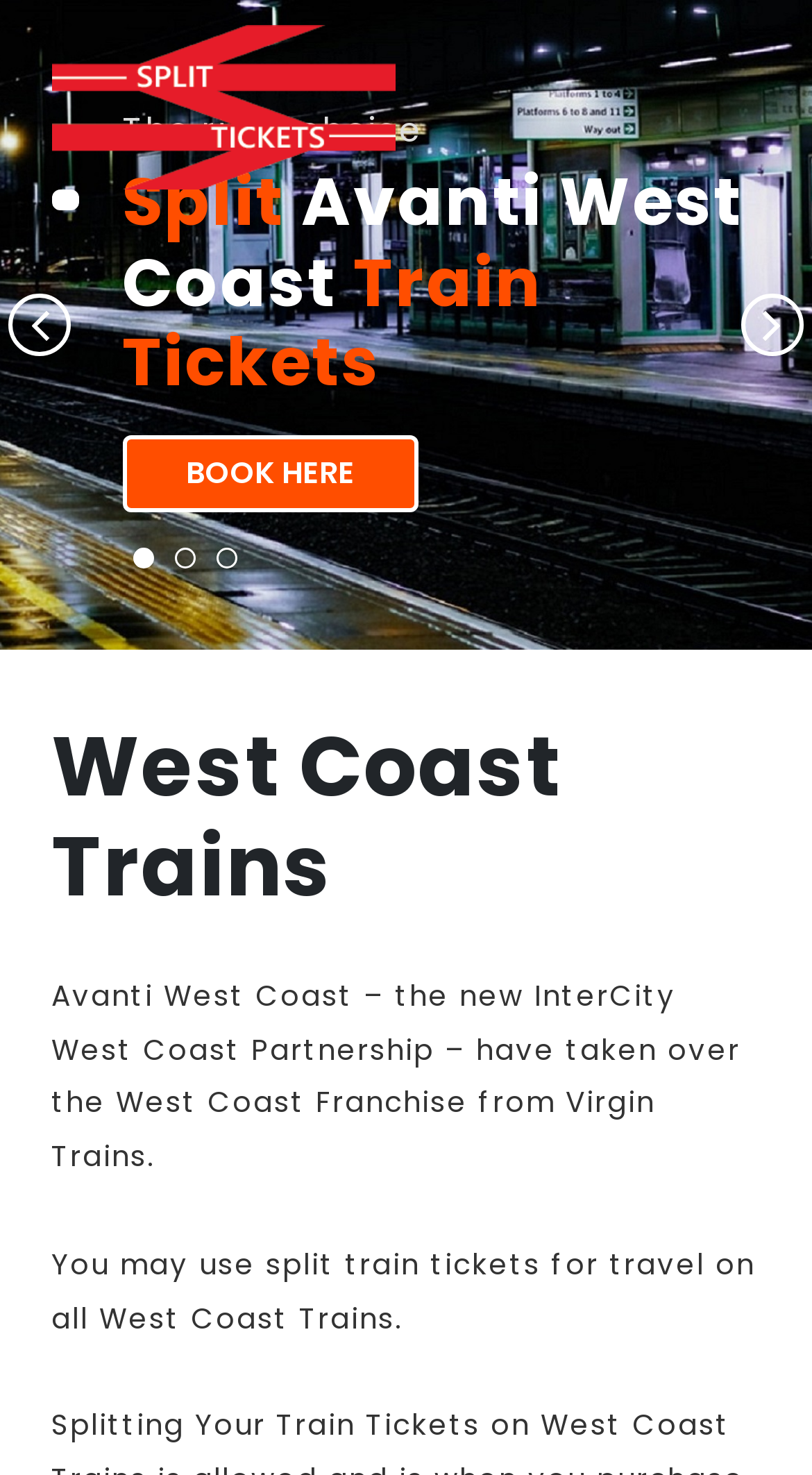Consider the image and give a detailed and elaborate answer to the question: 
Is the navigation menu expanded?

I checked the button element with the text 'Toggle navigation' and found that its 'expanded' property is set to False, indicating that the navigation menu is not expanded.